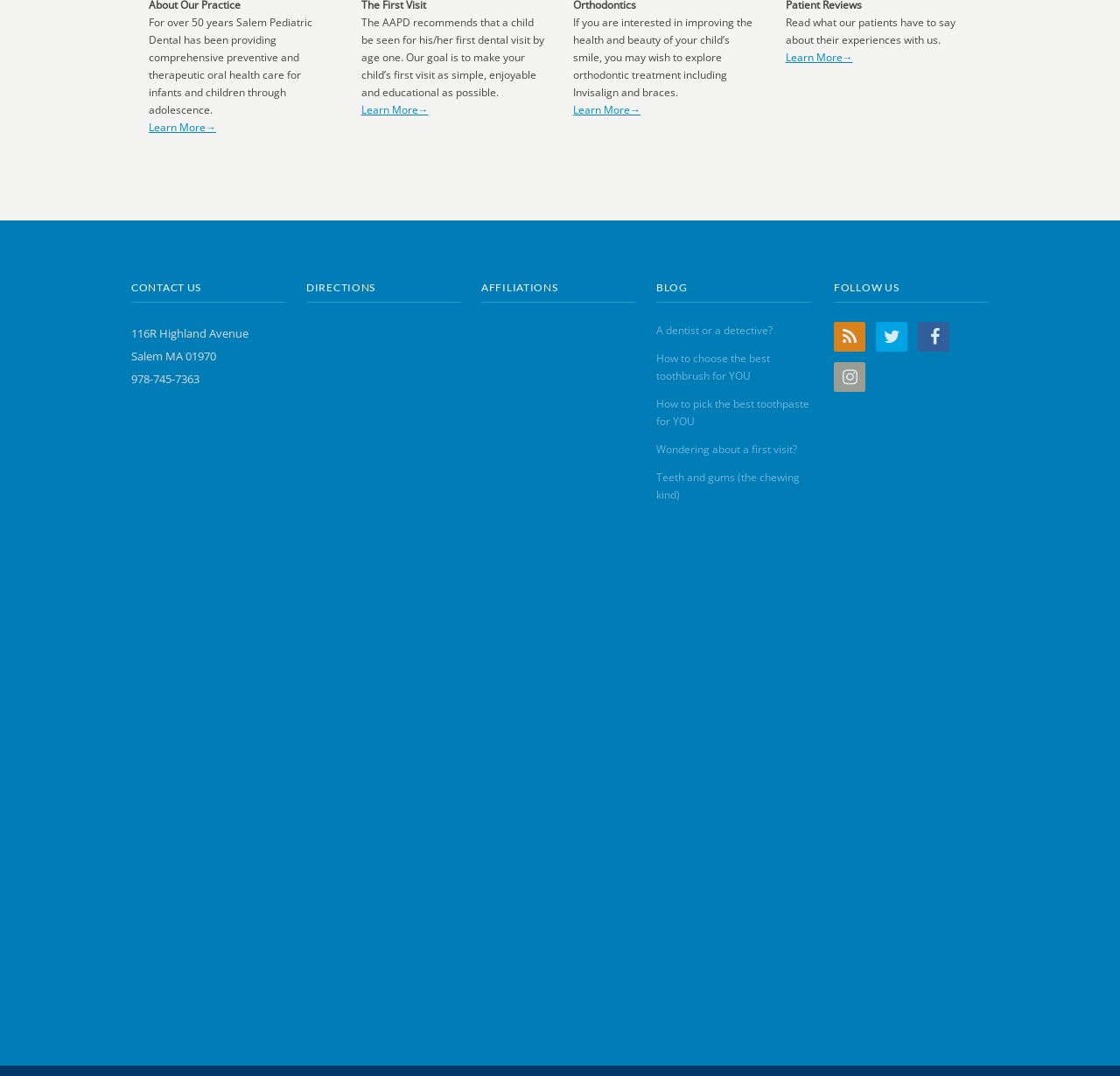Provide the bounding box coordinates of the HTML element described by the text: "Twitter". The coordinates should be in the format [left, top, right, bottom] with values between 0 and 1.

[0.782, 0.299, 0.81, 0.327]